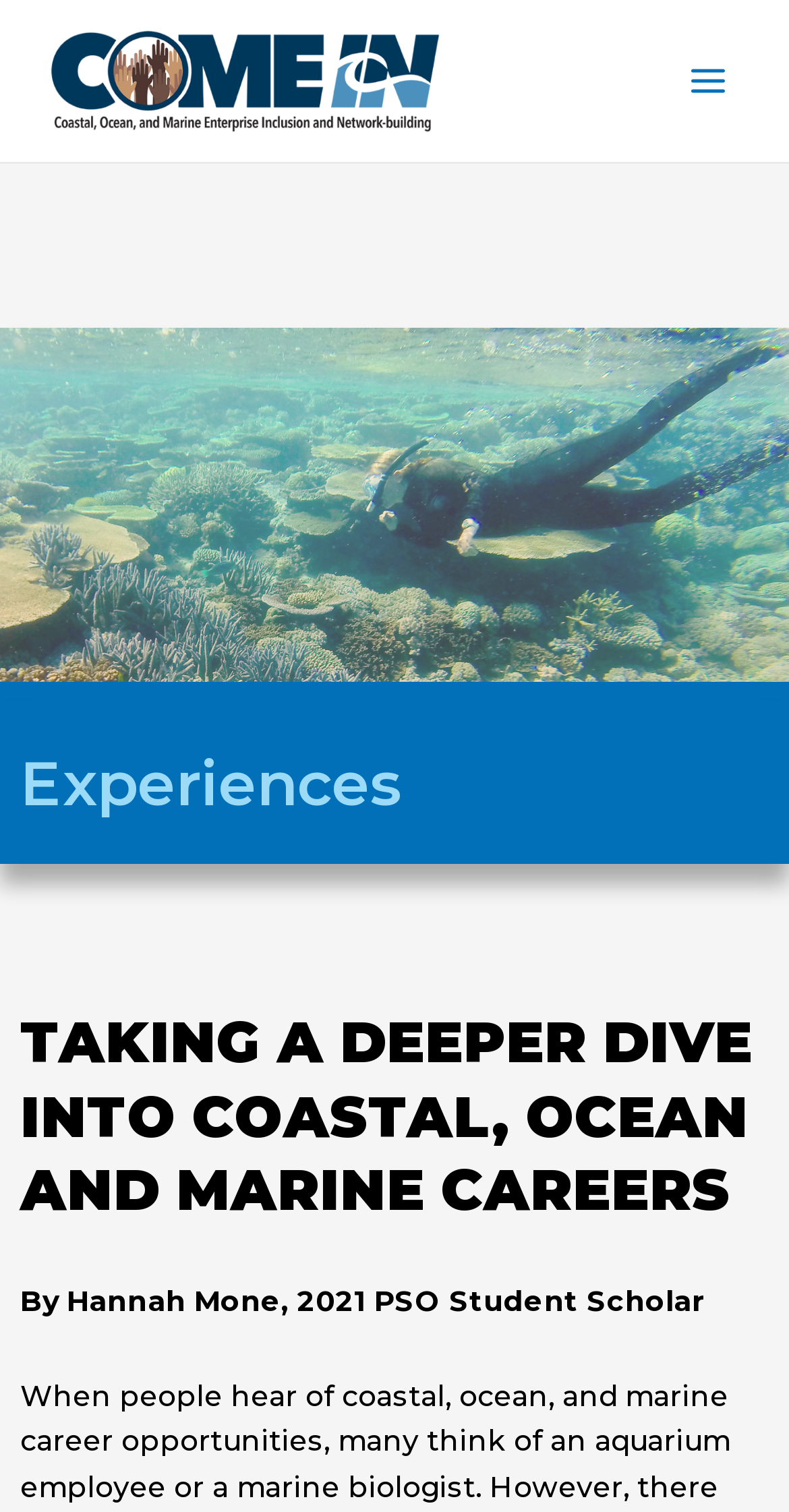What is the purpose of the 'MAIN MENU' button?
Give a detailed explanation using the information visible in the image.

The 'MAIN MENU' button is likely used to expand or collapse the main menu of the webpage, allowing users to access different sections or features of the website.